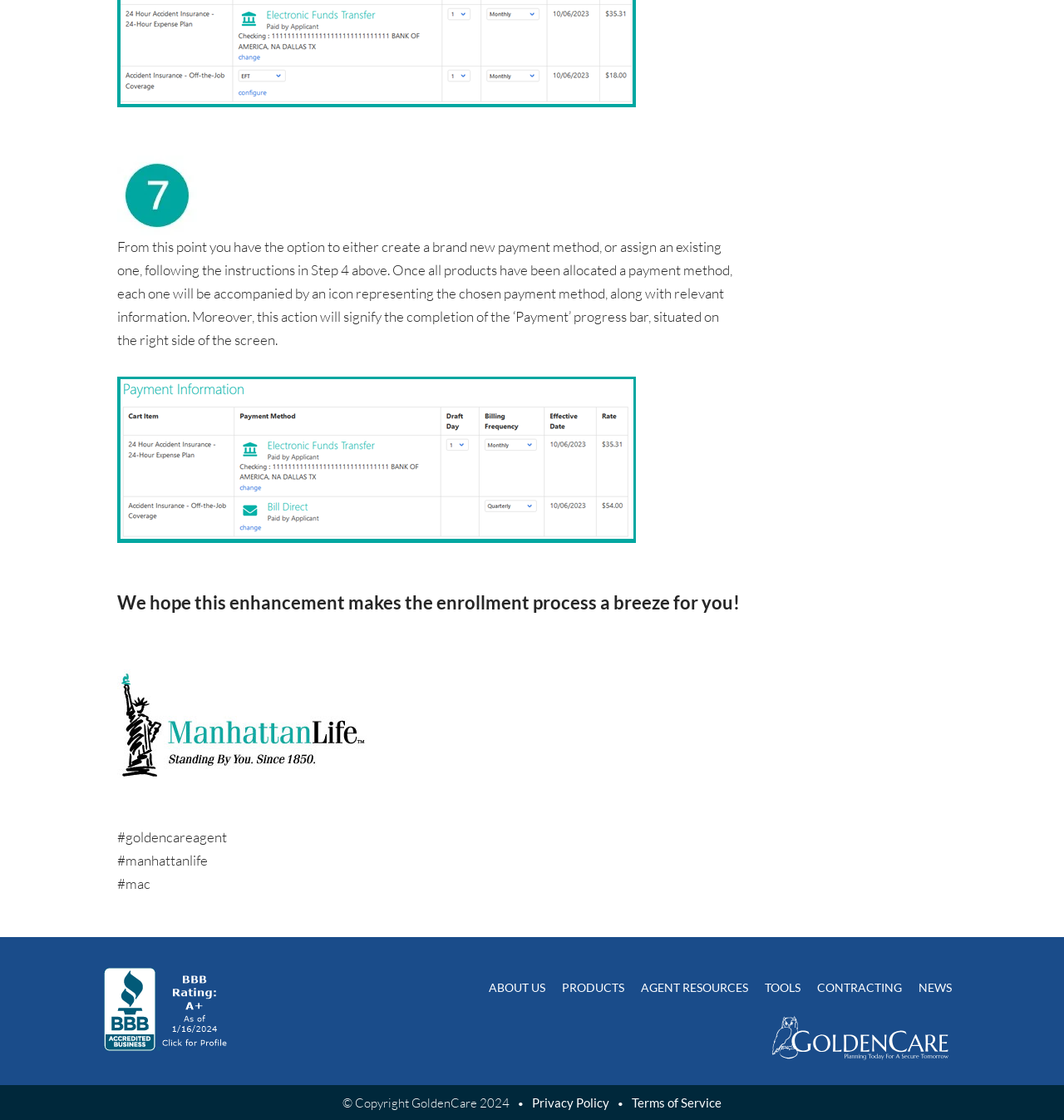How many links are present in the footer section?
Based on the image, answer the question in a detailed manner.

The footer section contains links to 'ABOUT US', 'PRODUCTS', 'AGENT RESOURCES', 'TOOLS', 'CONTRACTING', 'NEWS', 'Privacy Policy', and 'Terms of Service'. Therefore, there are 8 links present in the footer section.